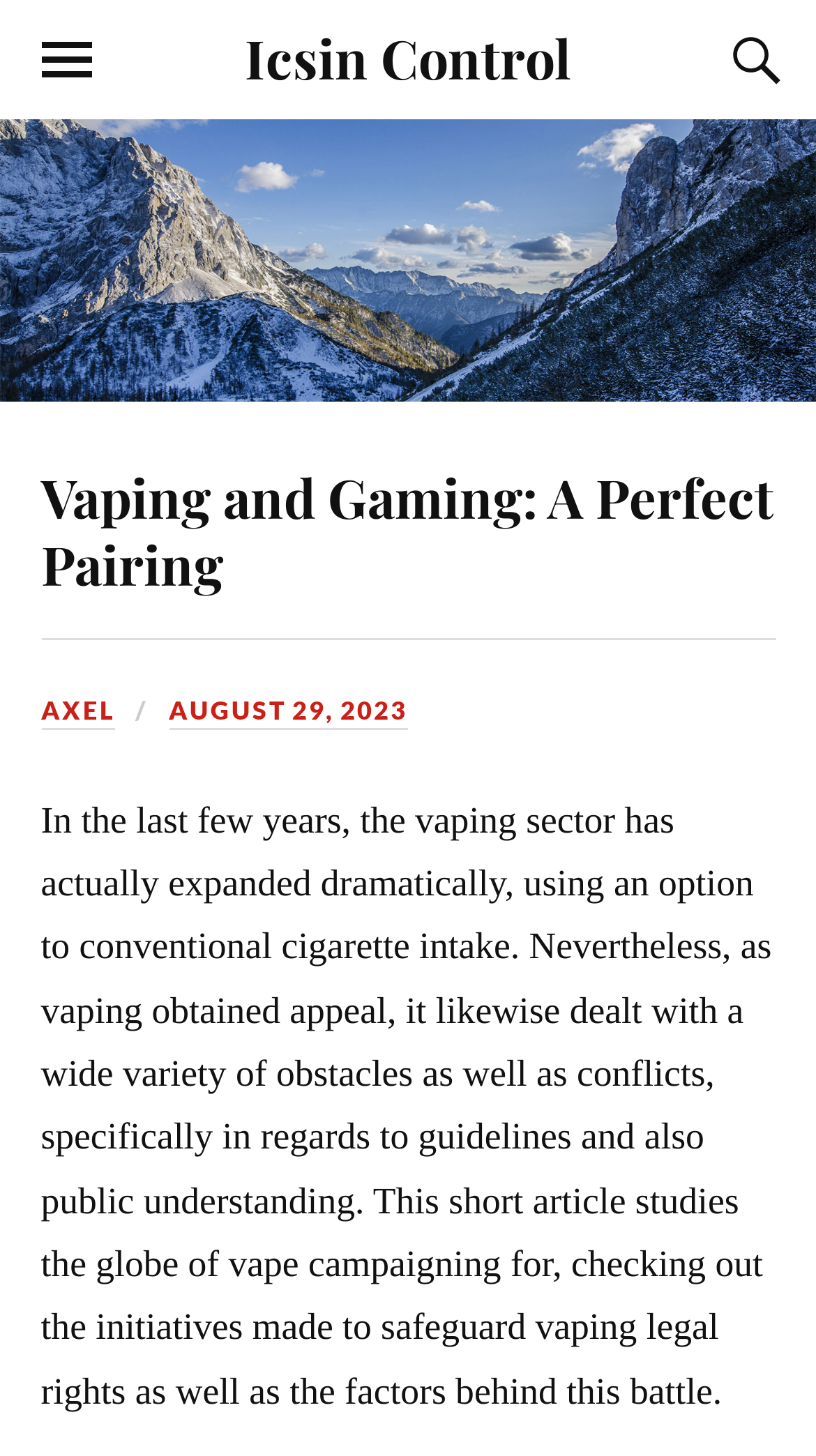What is the date mentioned in the article?
Examine the image and provide an in-depth answer to the question.

By examining the webpage content, I found a link element with the text 'AUGUST 29, 2023', which suggests that this is a date relevant to the article.